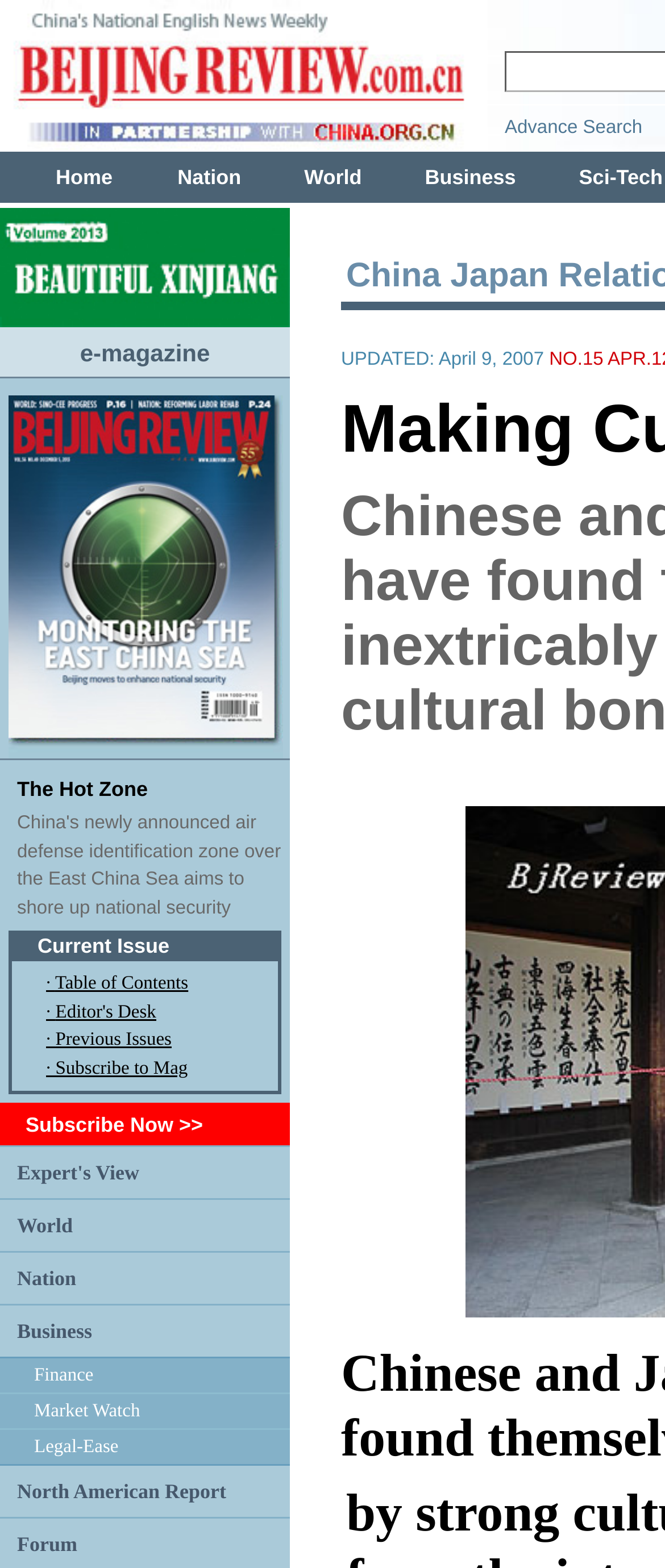Describe all the visual and textual components of the webpage comprehensively.

The webpage is titled "Making Culture Count -- Beijing Review" and has a strong focus on cultural bonds between Chinese and Japanese citizens. The page is divided into several sections, each with its own layout table.

At the top, there is a layout table with a link and an image, which appears to be a logo or a banner. Below this, there is another layout table with a link labeled "e-magazine".

The main content of the page is divided into three sections. The first section has a layout table with a title "The Hot Zone" and a brief description of China's newly announced air defense identification zone over the East China Sea. This section also contains two links, one with the title "The Hot Zone" and another with the full description of the air defense identification zone.

The second section has a layout table with a table of contents, including links to "Current Issue", "Table of Contents", "Editor's Desk", "Previous Issues", and "Subscribe to Mag". There is also a link to "Subscribe Now >>" below this table.

The third section has a series of layout tables, each with a link to a different category, including "Expert's View", "World", "Nation", "Business", "Finance", "Market Watch", and "Legal-Ease". Each of these links is accompanied by a brief description or title.

Overall, the webpage appears to be a news or magazine website, with a focus on cultural and international issues. The layout is organized and easy to navigate, with clear headings and concise descriptions.